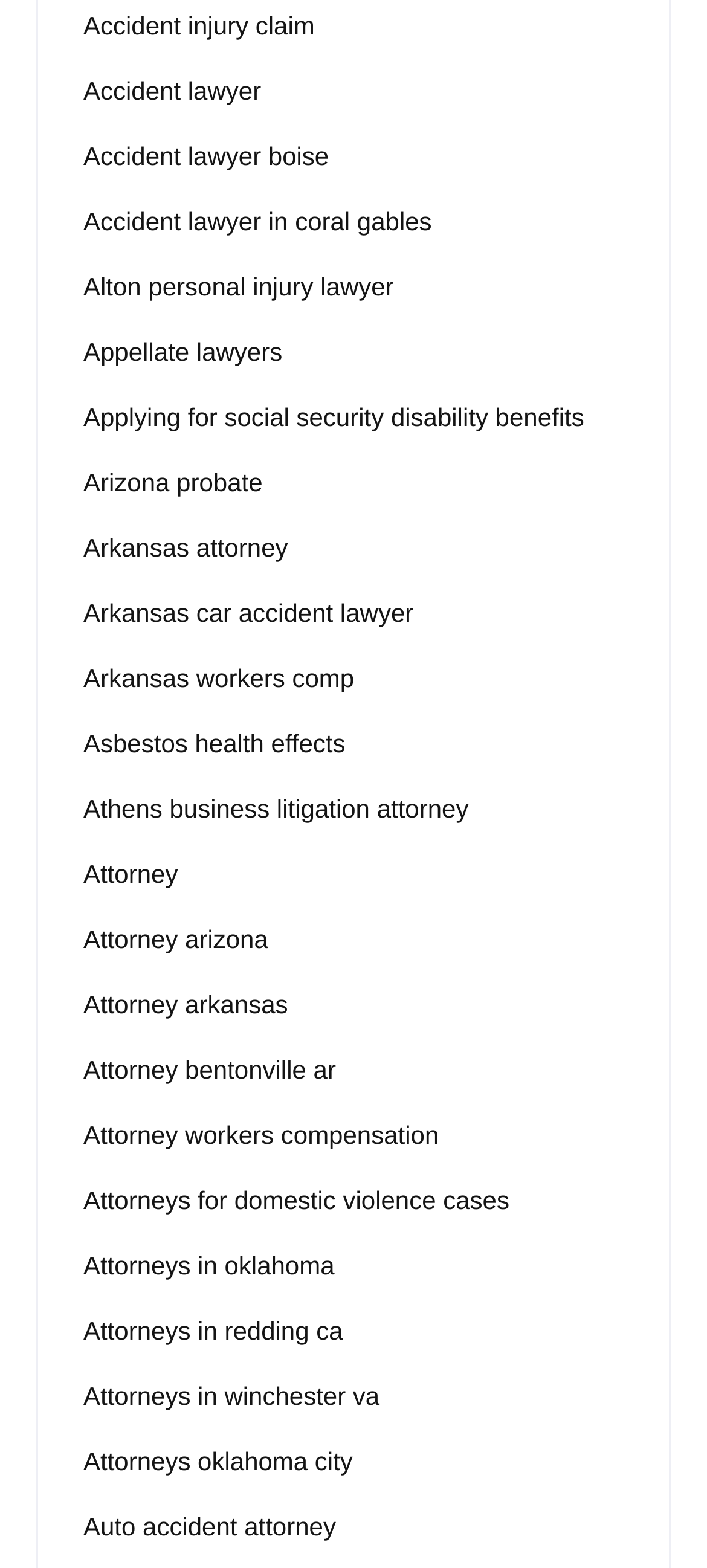In which states do the listed lawyers practice?
Provide a fully detailed and comprehensive answer to the question.

The links on the webpage mention lawyers practicing in various states, including Arizona, Arkansas, Oklahoma, and Virginia, indicating that the webpage is listing lawyers from multiple states.